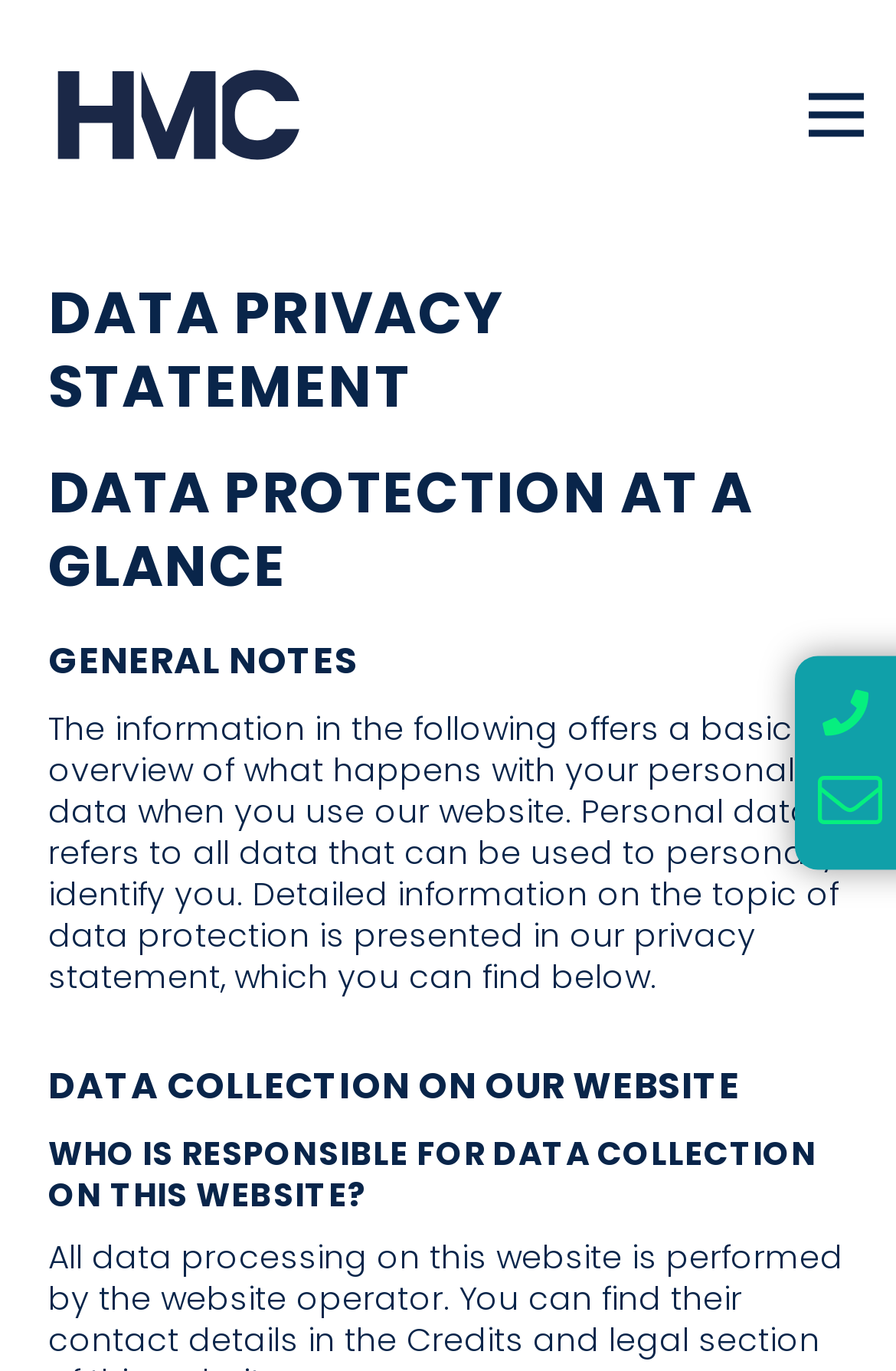What type of data is referred to in the webpage? Observe the screenshot and provide a one-word or short phrase answer.

Personal data